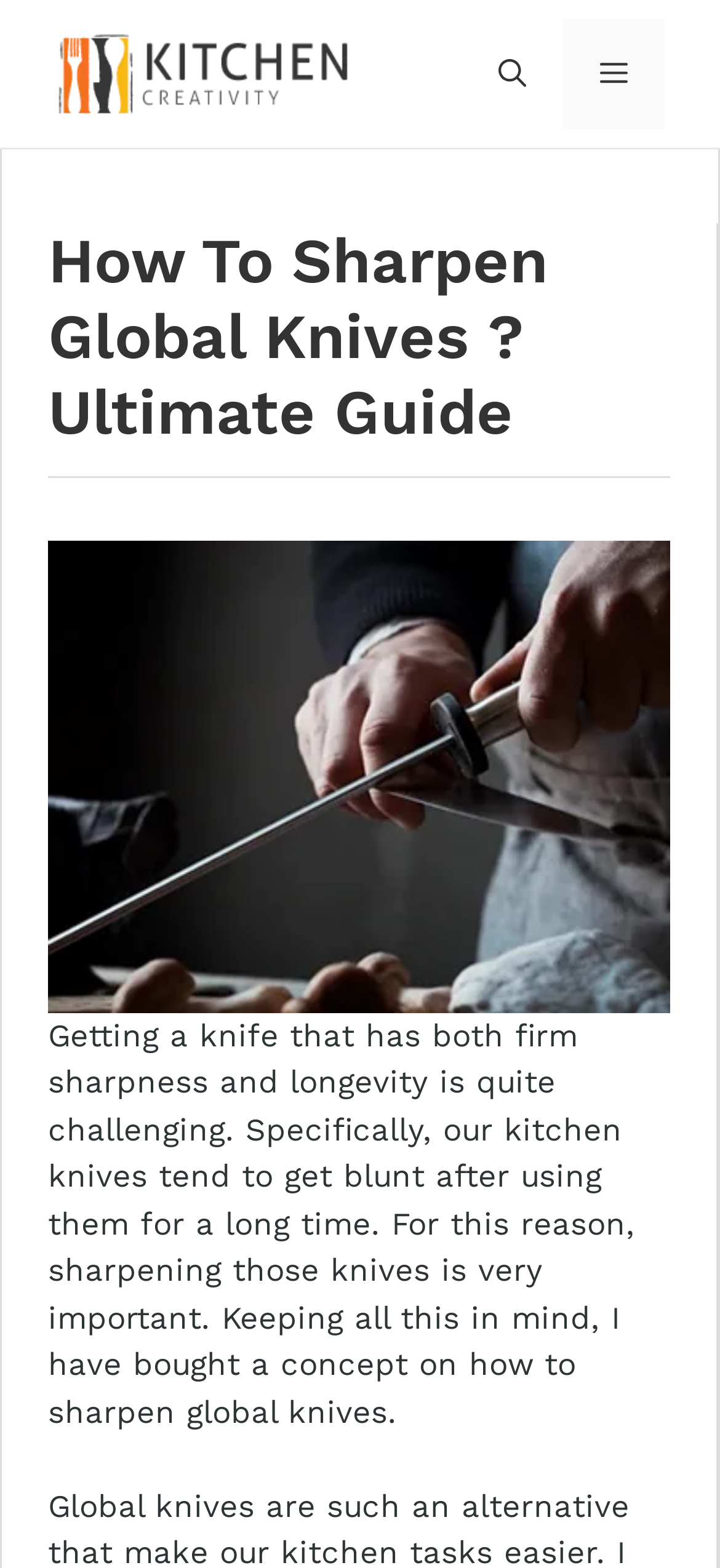What is the topic of the article?
Refer to the image and provide a thorough answer to the question.

I determined the topic of the article by reading the heading element, which says 'How To Sharpen Global Knives? Ultimate Guide', and the static text that follows, which discusses the importance of sharpening kitchen knives.